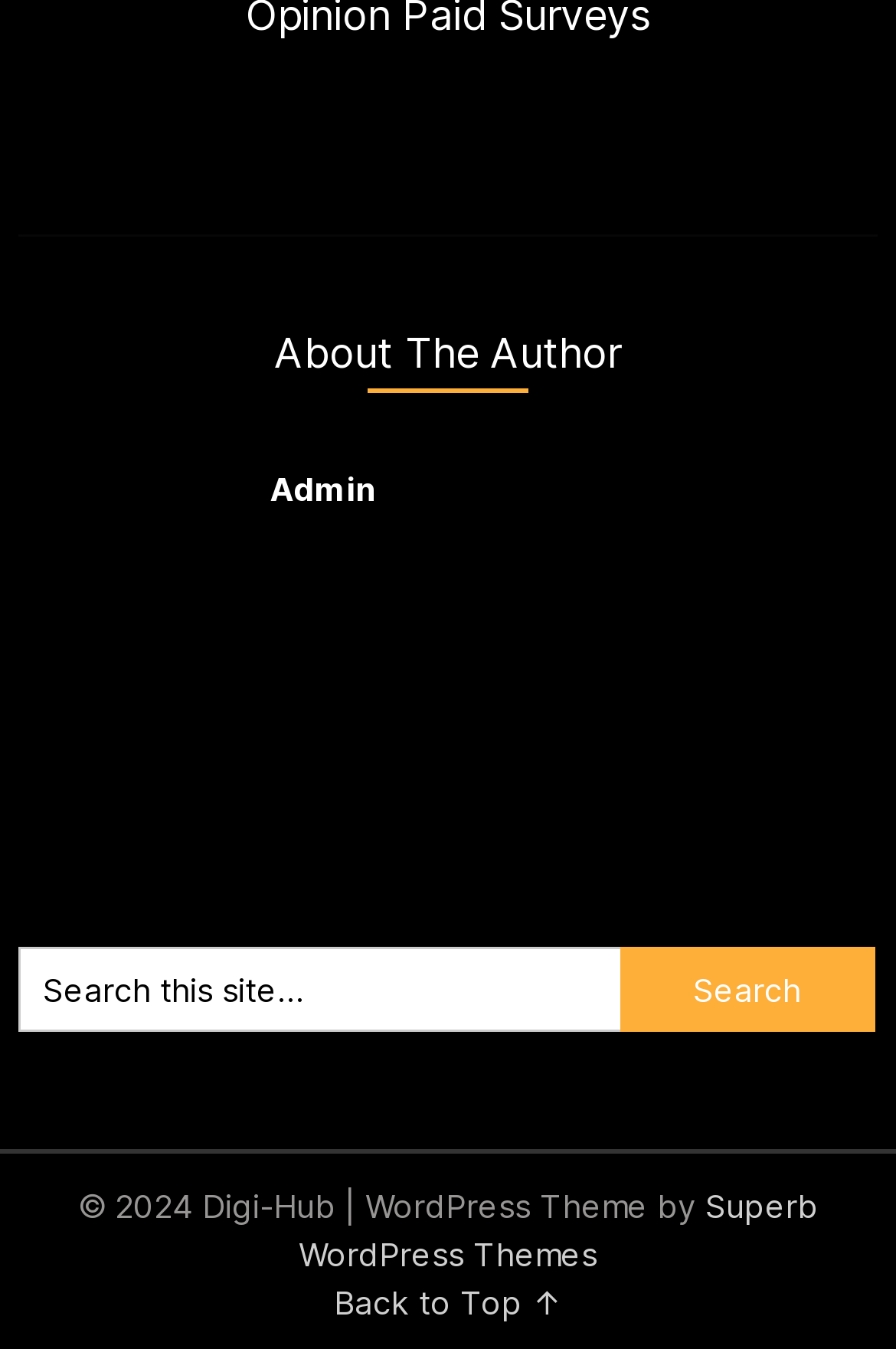Provide a one-word or short-phrase response to the question:
What is the author's role?

Admin